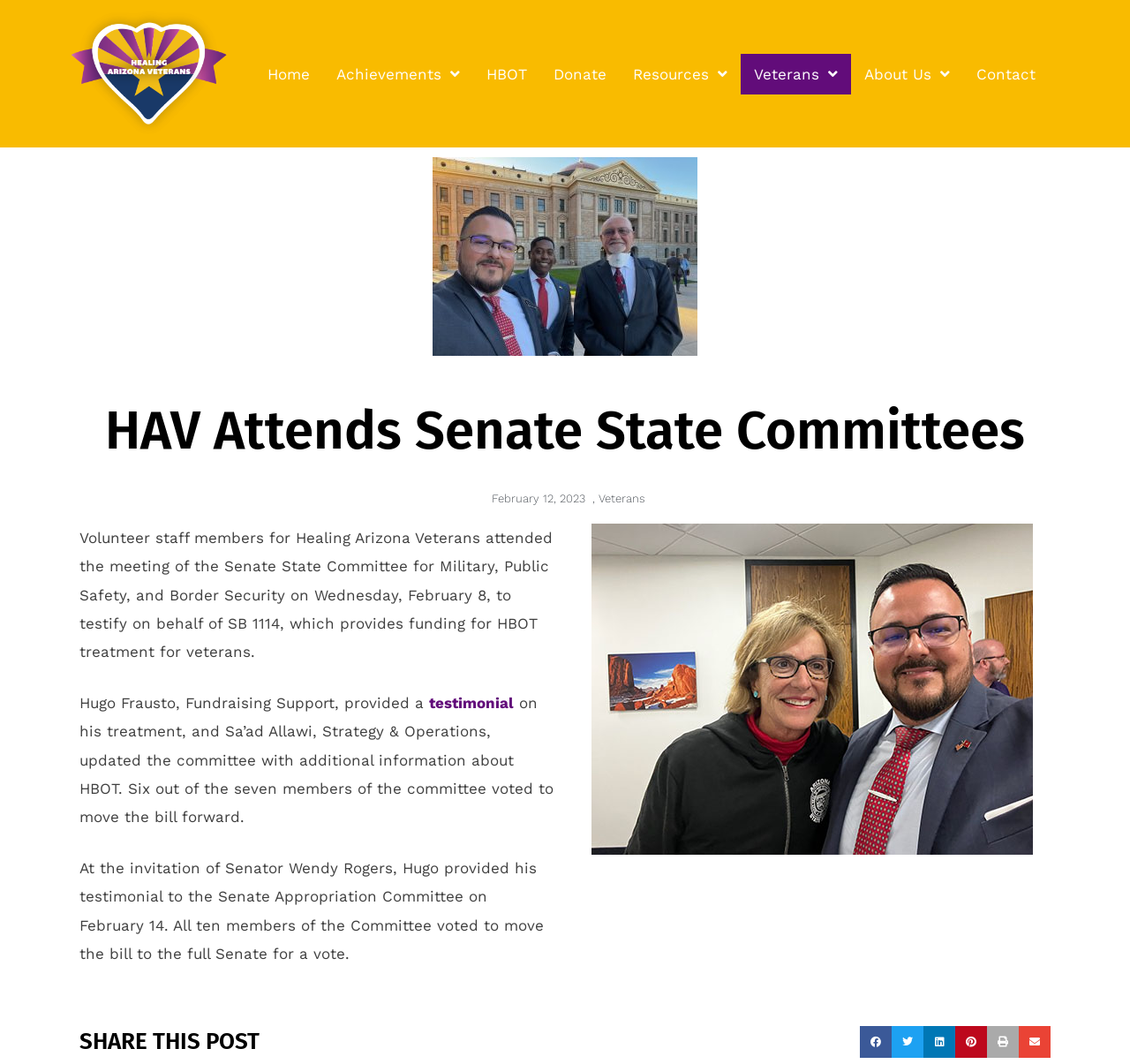Using the element description: "About Us", determine the bounding box coordinates. The coordinates should be in the format [left, top, right, bottom], with values between 0 and 1.

[0.753, 0.05, 0.853, 0.088]